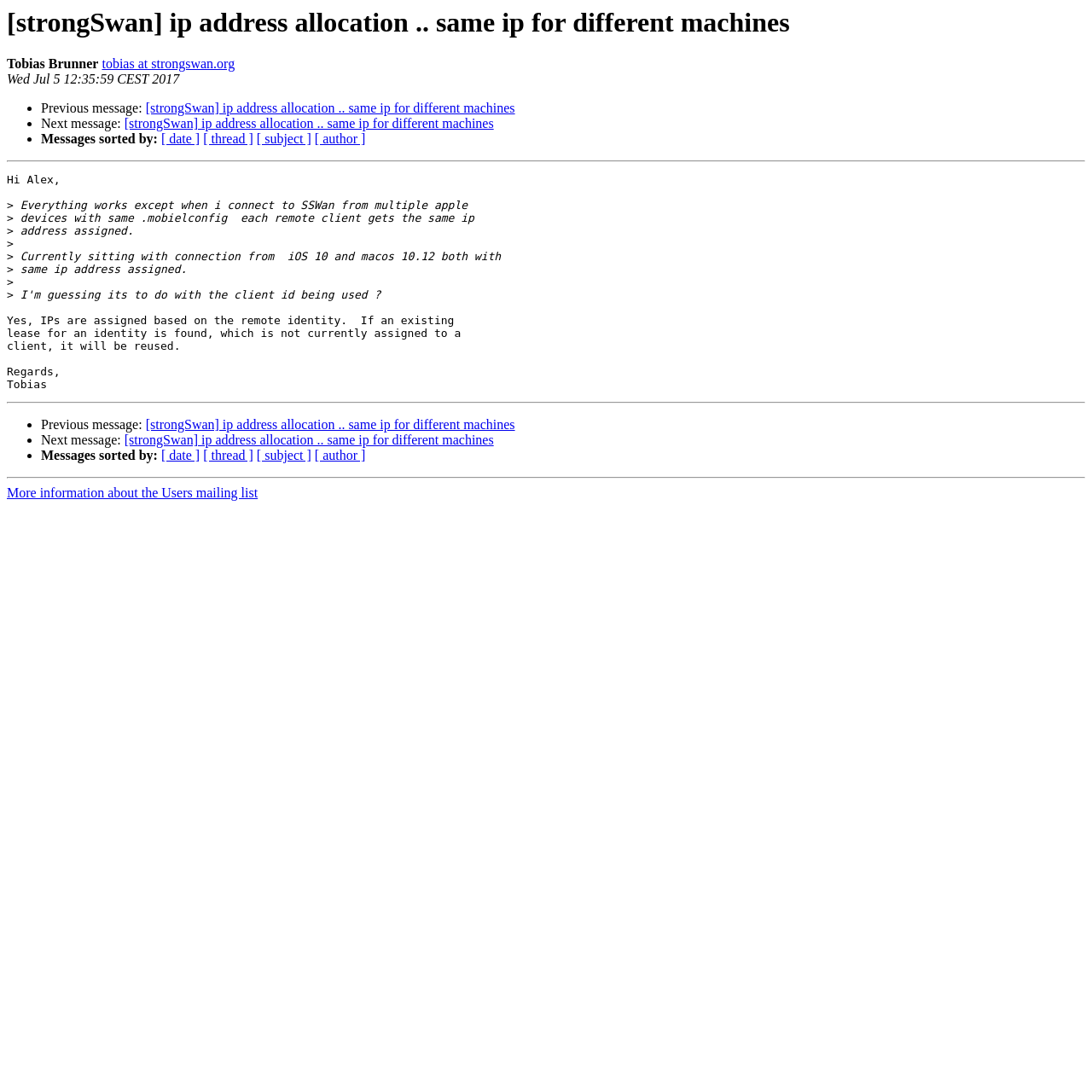Respond to the question below with a single word or phrase:
Who is the author of the first message?

Alex